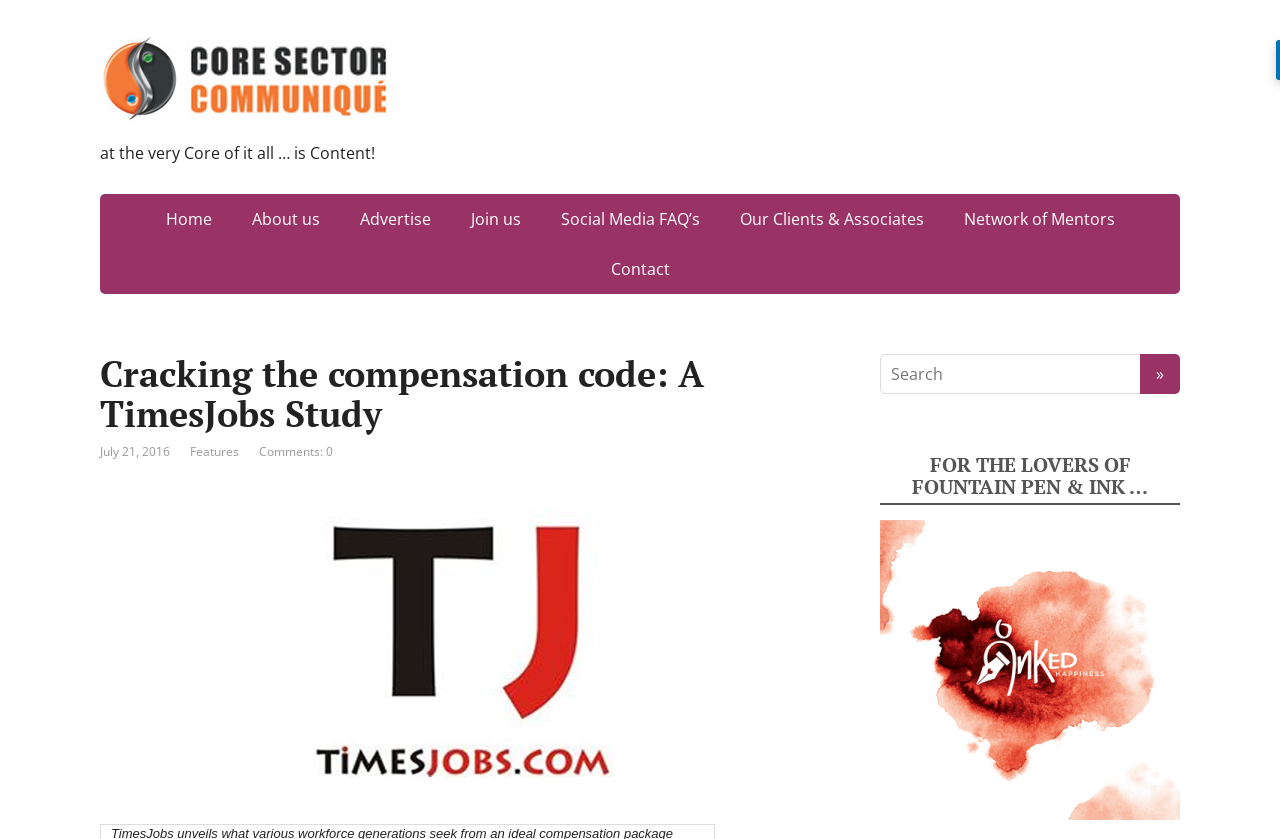Please indicate the bounding box coordinates of the element's region to be clicked to achieve the instruction: "Click on the 'Contact' link". Provide the coordinates as four float numbers between 0 and 1, i.e., [left, top, right, bottom].

[0.463, 0.291, 0.537, 0.351]